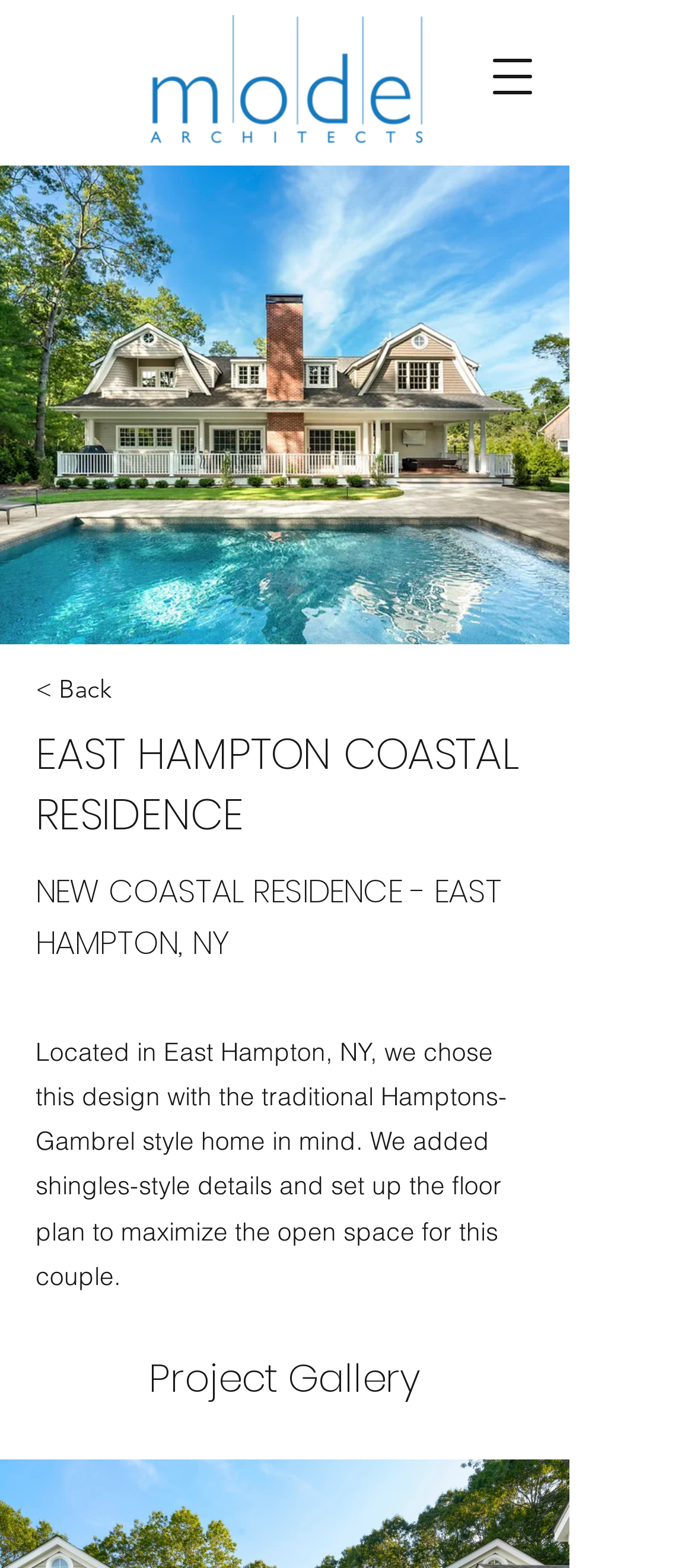Identify and extract the main heading from the webpage.

EAST HAMPTON COASTAL RESIDENCE